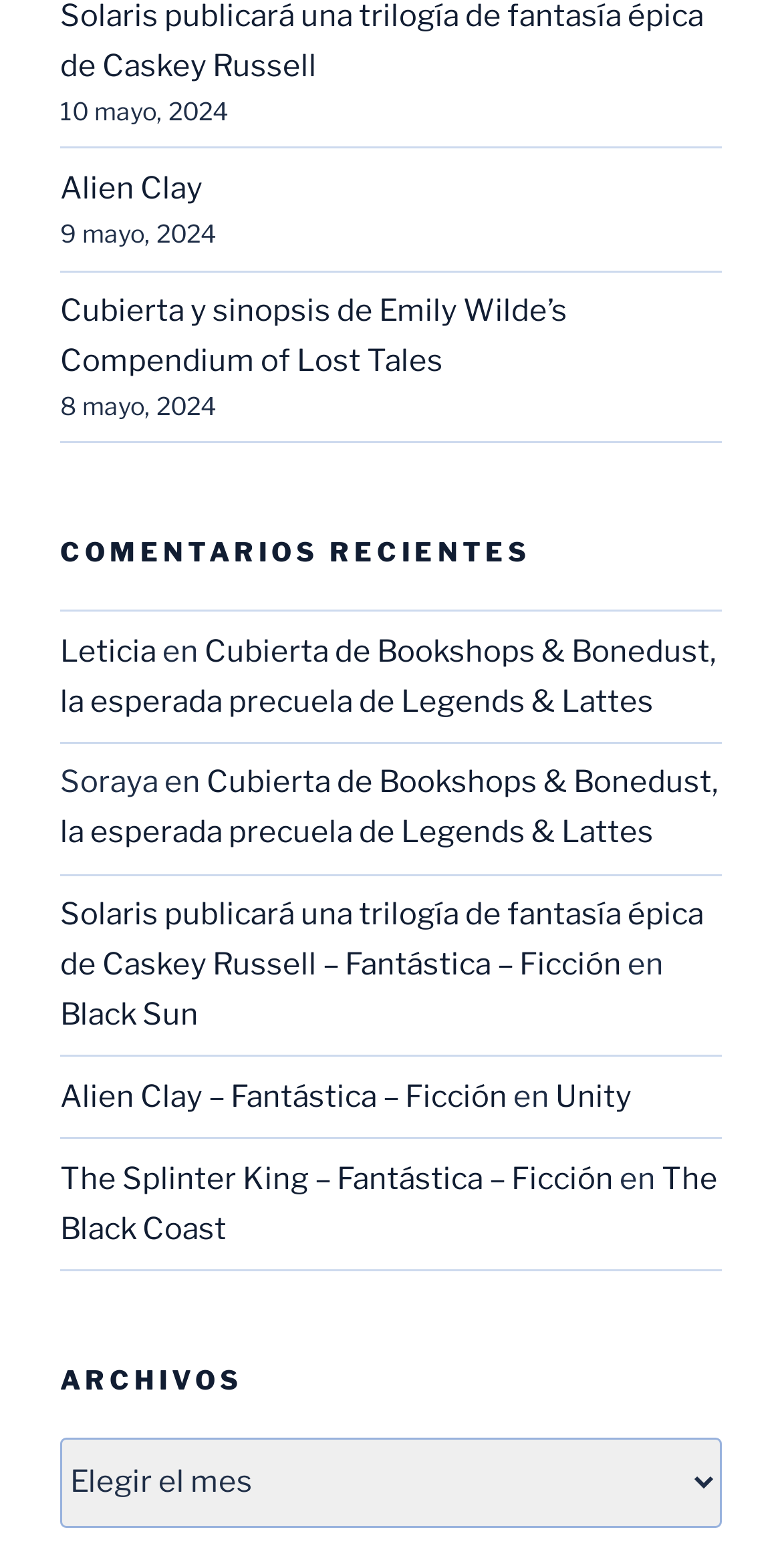Kindly respond to the following question with a single word or a brief phrase: 
What is the name of the section below the 'COMENTARIOS RECIENTES' section?

ARCHIVOS